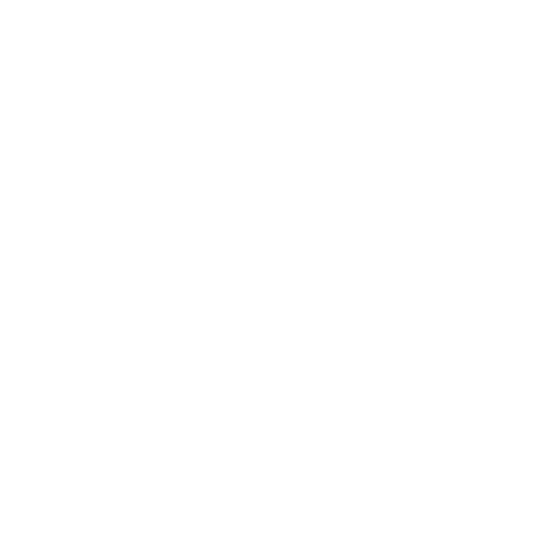In how many colors is the pouch available?
Please answer the question as detailed as possible based on the image.

The caption states that the pouch is available in multiple colors, catering to diverse preferences, but it does not provide an exact number of colors.